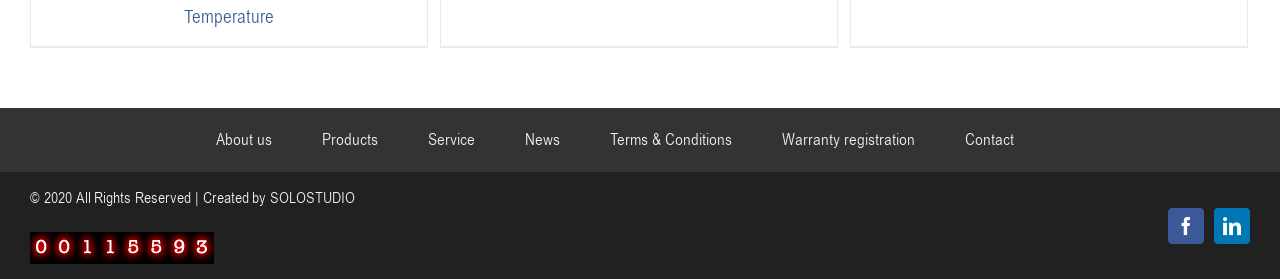Give the bounding box coordinates for the element described as: "Terms & Conditions".

[0.477, 0.46, 0.611, 0.546]